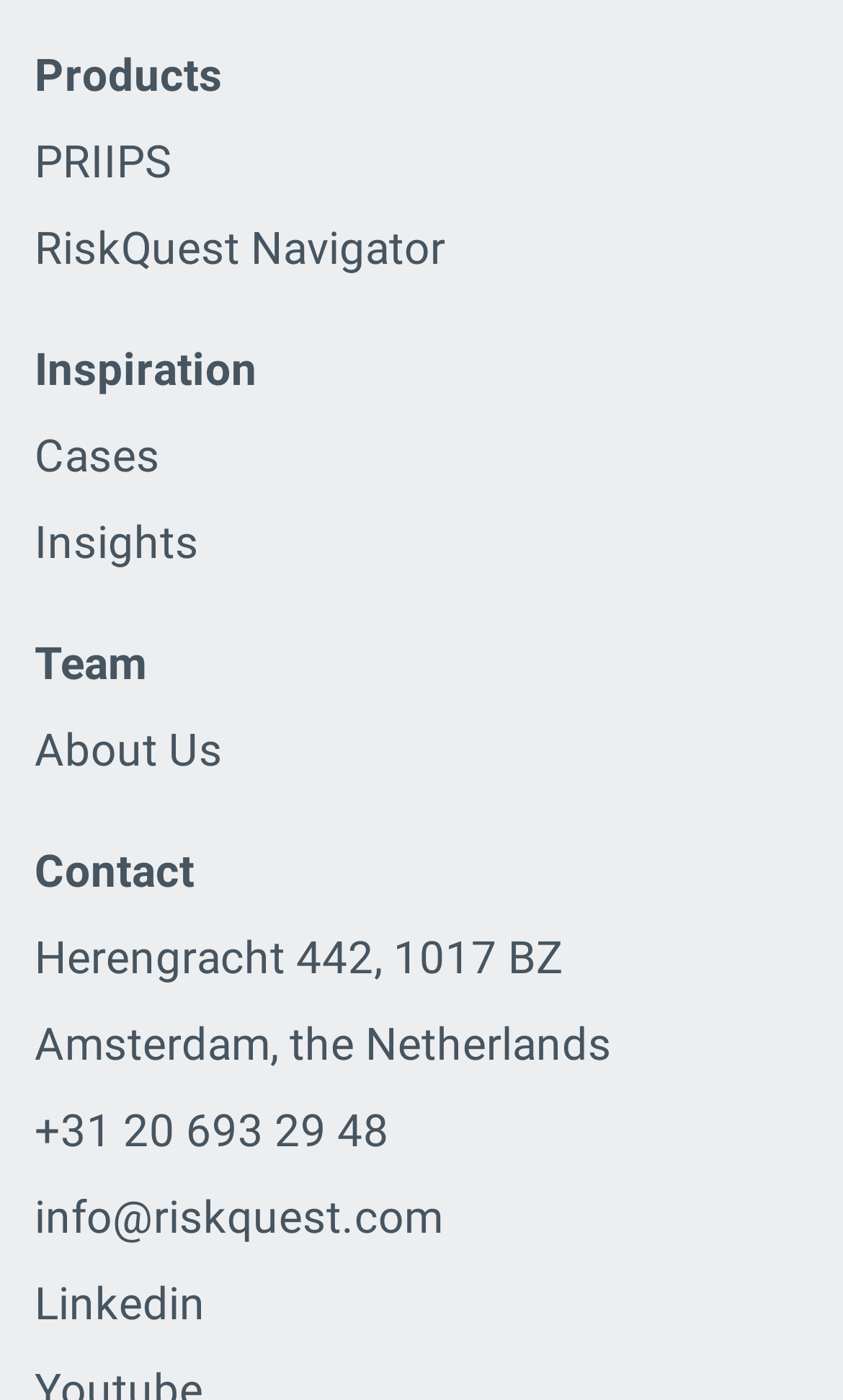Provide a short, one-word or phrase answer to the question below:
What is the first menu item?

Products